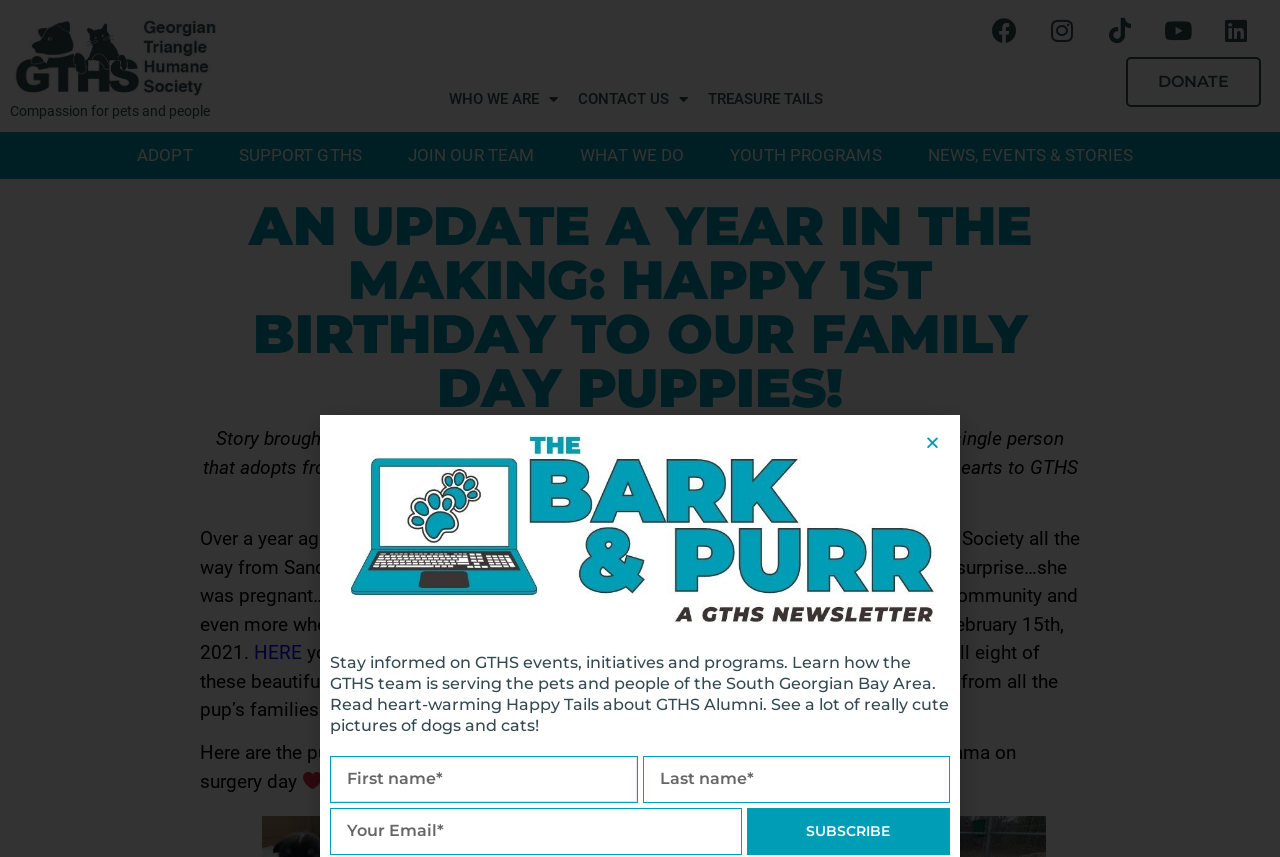Analyze the image and provide a detailed answer to the question: What is the name of the team that is the Adoption Partner?

I found the answer by reading the text on the webpage, which mentions 'Story brought to you by our Adoption Partner The Rioux Baker Team!'.